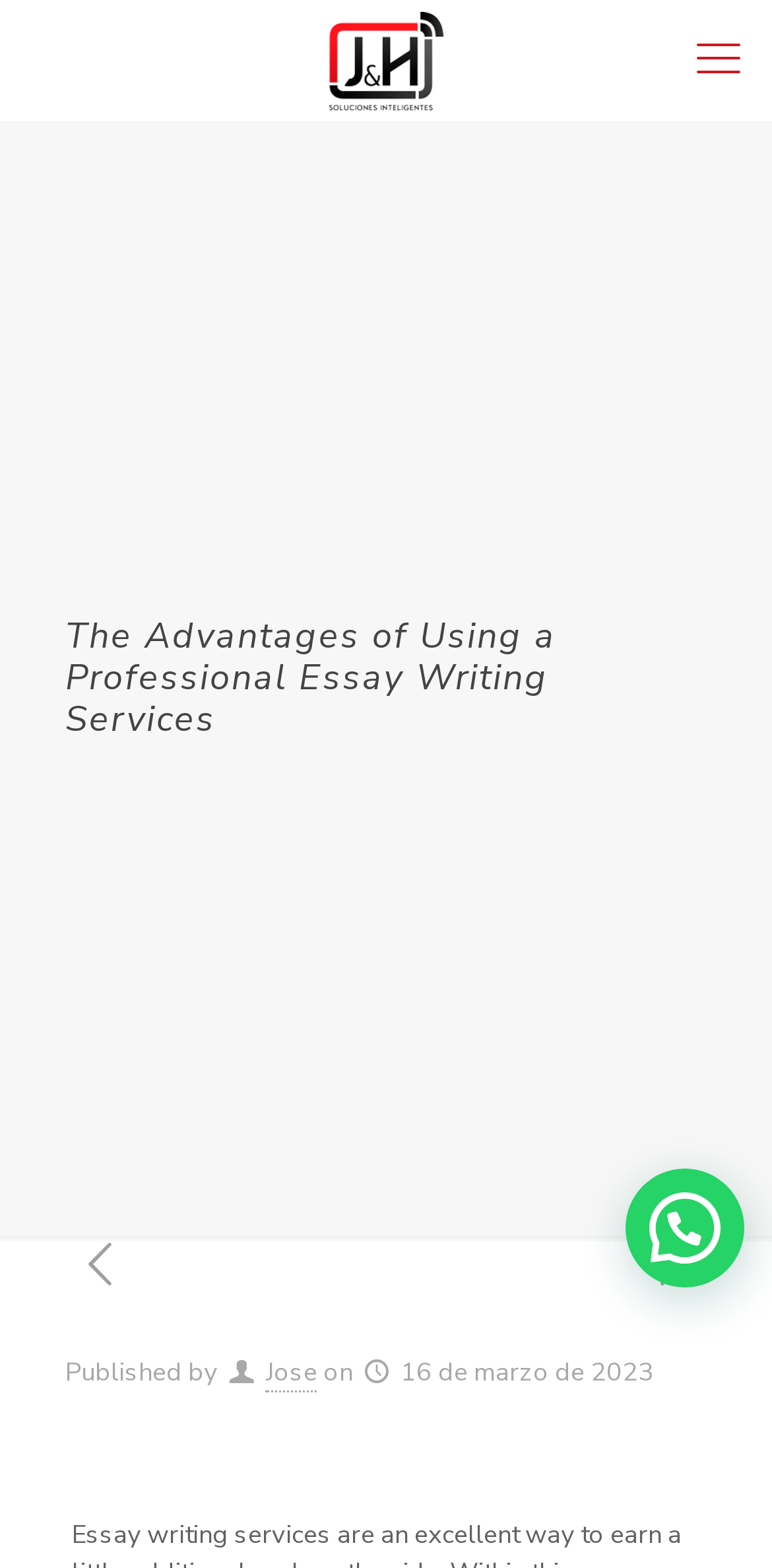Please answer the following query using a single word or phrase: 
What is the logo of the company?

JH Soluciones Inteligentes